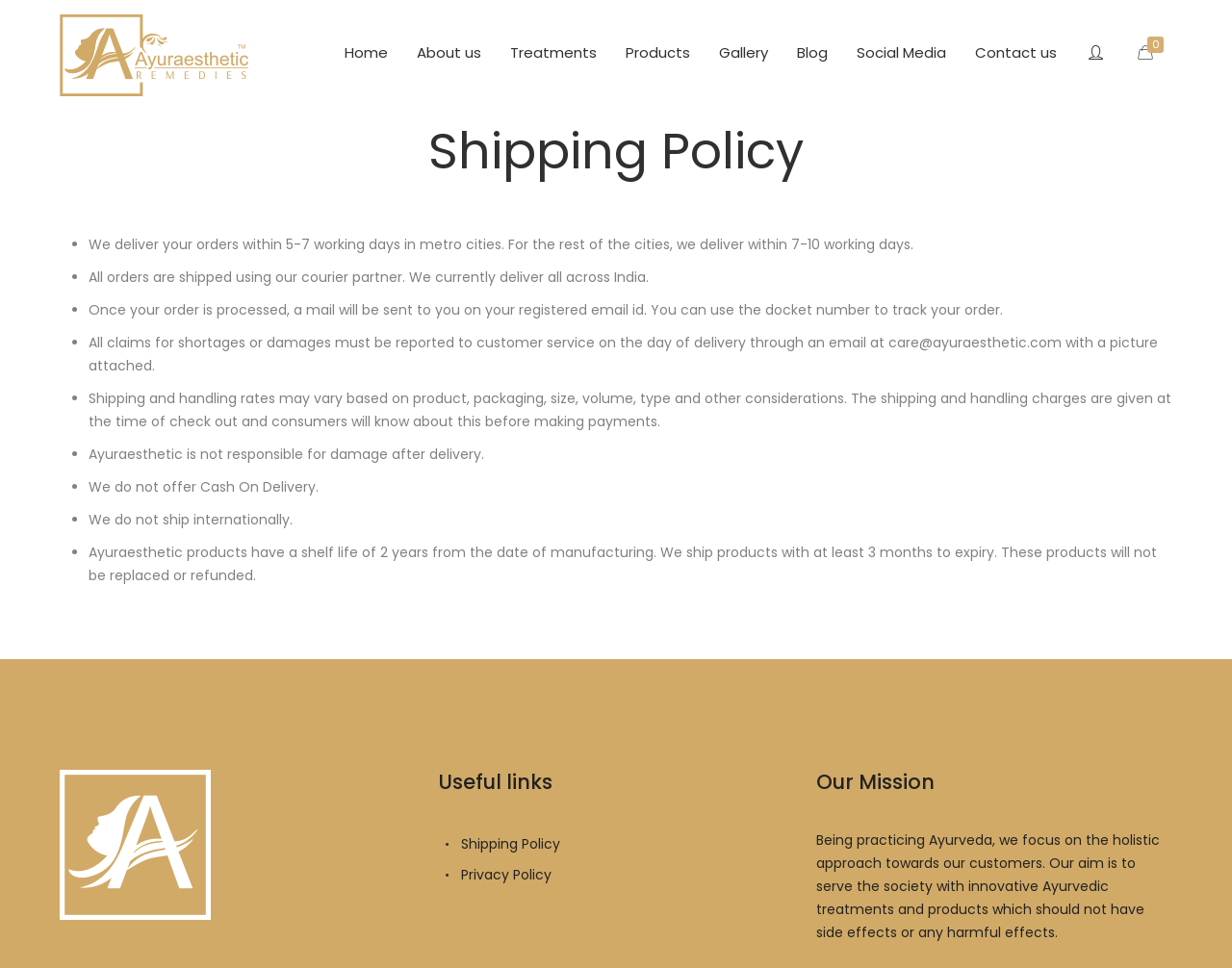Write a detailed summary of the webpage, including text, images, and layout.

The webpage is about the shipping policy of Ayuraesthetic, an e-commerce platform focused on Ayurvedic treatments and products. At the top left corner, there is a logo of the company, accompanied by a navigation menu with links to various sections of the website, including Home, About us, Treatments, Products, Gallery, Blog, Social Media, and Contact us.

Below the navigation menu, there is a heading that reads "Shipping Policy" in a prominent font. The shipping policy is outlined in a list format, with each point preceded by a bullet marker. The policy explains that orders are delivered within 5-7 working days in metro cities and 7-10 working days in other cities. It also mentions that all orders are shipped using a courier partner and that customers will receive an email with a docket number to track their orders.

The policy further outlines the procedures for reporting shortages or damages, and notes that shipping and handling rates may vary based on product and other considerations. Additionally, it states that Ayuraesthetic is not responsible for damage after delivery and does not offer Cash On Delivery or international shipping.

At the bottom of the page, there are two sections: "Useful links" and "Our Mission". The "Useful links" section contains links to the Shipping Policy and Privacy Policy, while the "Our Mission" section describes the company's focus on providing holistic and innovative Ayurvedic treatments and products that do not have side effects or harmful effects.